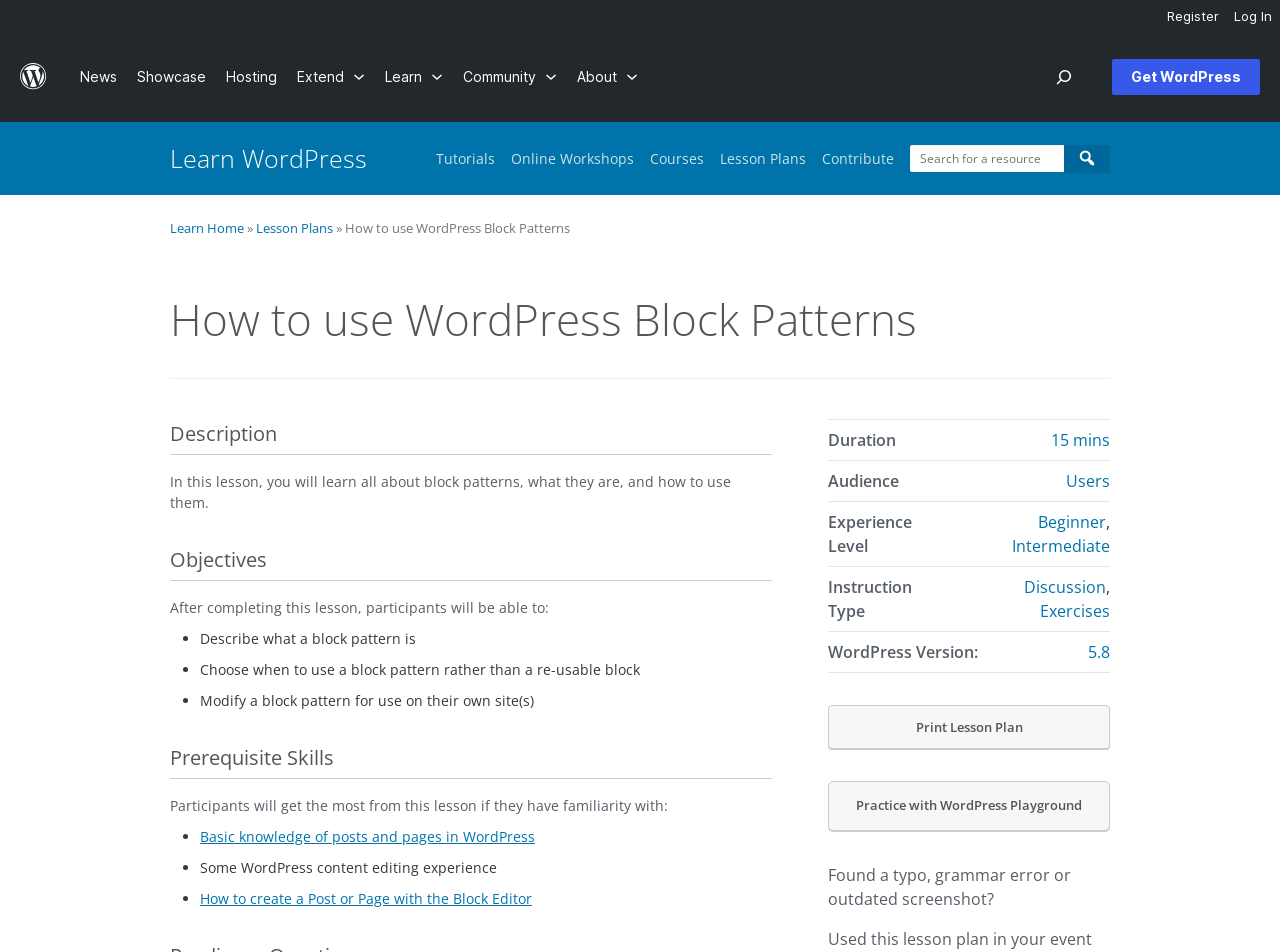Please identify the bounding box coordinates of where to click in order to follow the instruction: "Search resources on Learn".

[0.711, 0.152, 0.867, 0.181]